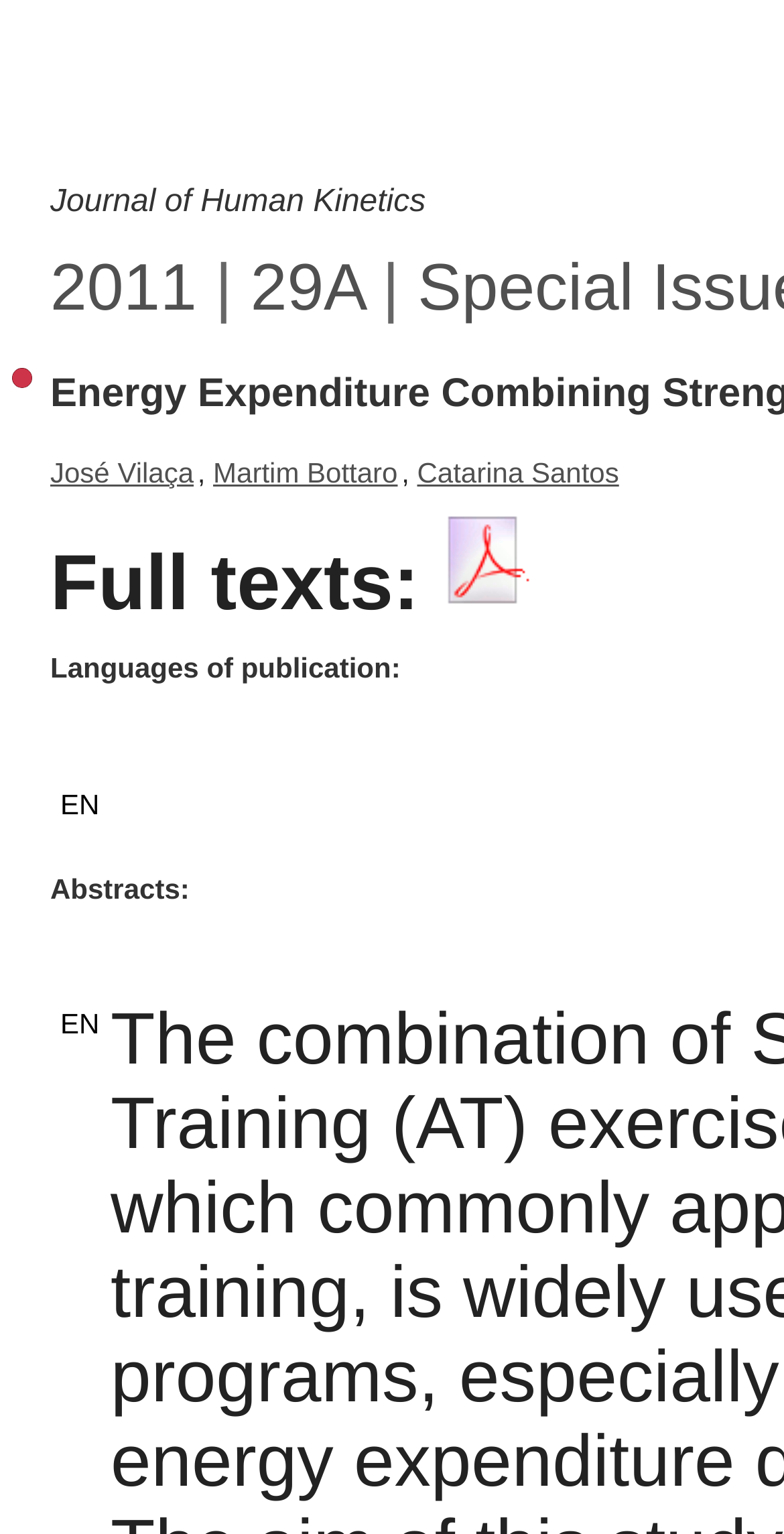Is the full text of the article available?
Ensure your answer is thorough and detailed.

I found a link that says 'Full texts:' and it has a link to a PDF file, which suggests that the full text of the article is available for download.